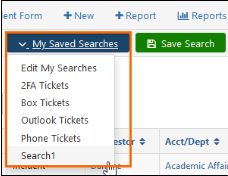What is the purpose of the 'Save Search' button?
Provide a well-explained and detailed answer to the question.

The 'Save Search' button is located on the right side of the menu, indicating functionality for saving new searches or modifications to existing ones, which enhances user efficiency by streamlining access to stored searches.